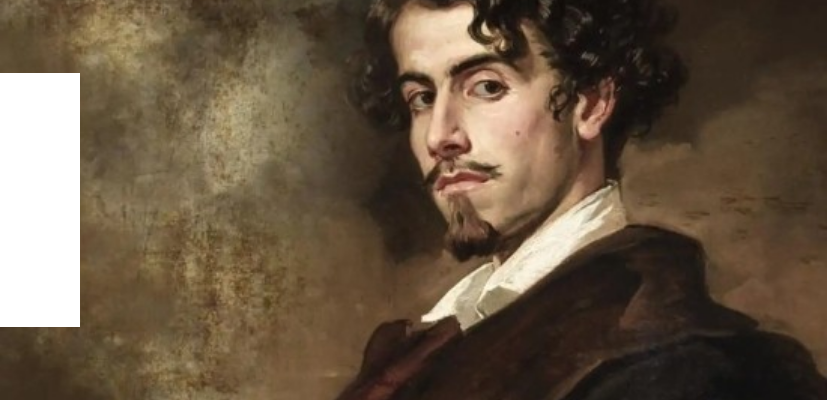What literary movement is Gustavo Adolfo Bécquer associated with?
Answer the question with a detailed explanation, including all necessary information.

The answer can be found in the caption, which states that Bécquer made significant contributions to Spanish Romanticism. This information is provided in the second sentence of the caption, which describes Bécquer's literary achievements and influence.